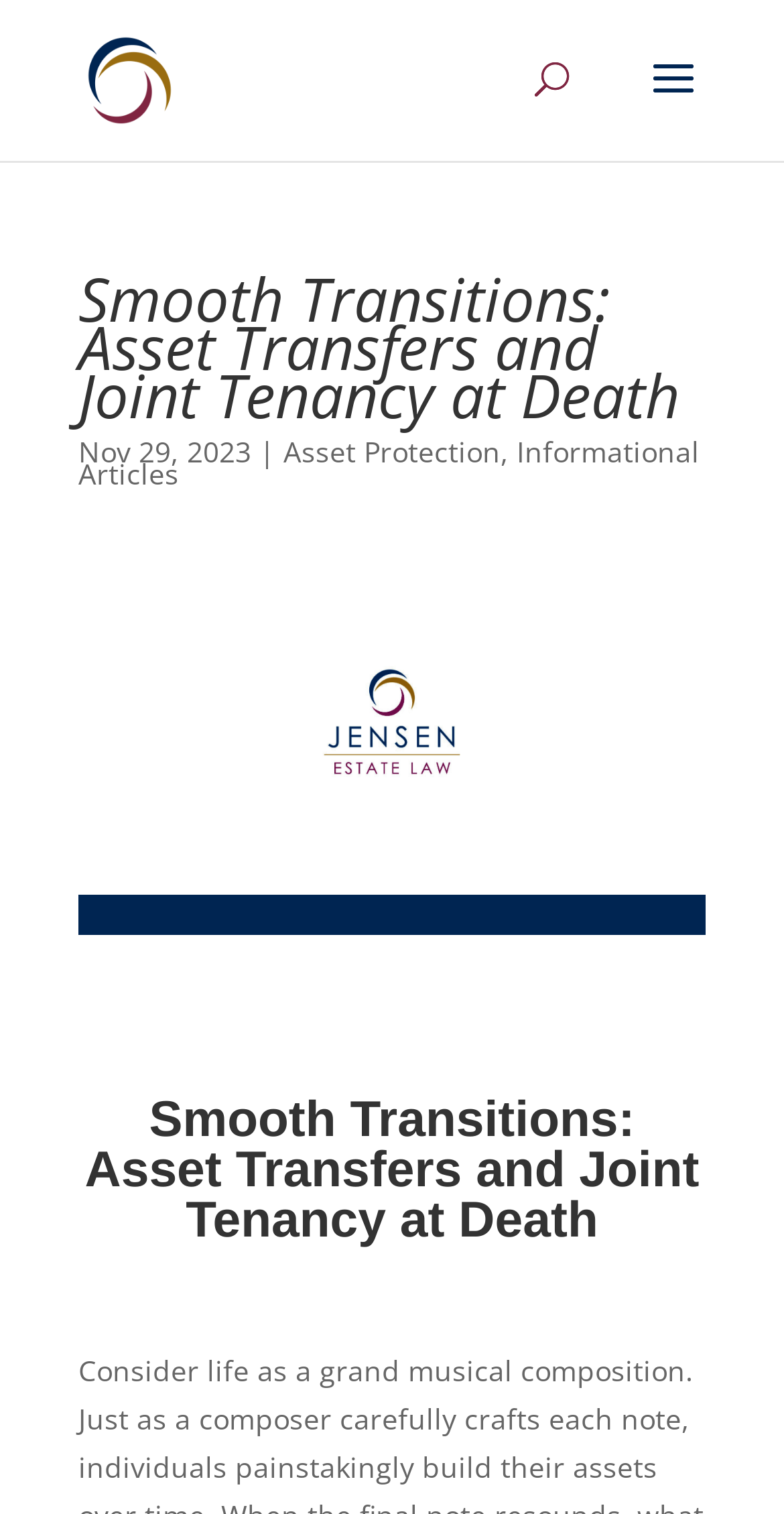What is the name of the law firm?
Use the screenshot to answer the question with a single word or phrase.

Jensen Estate Law